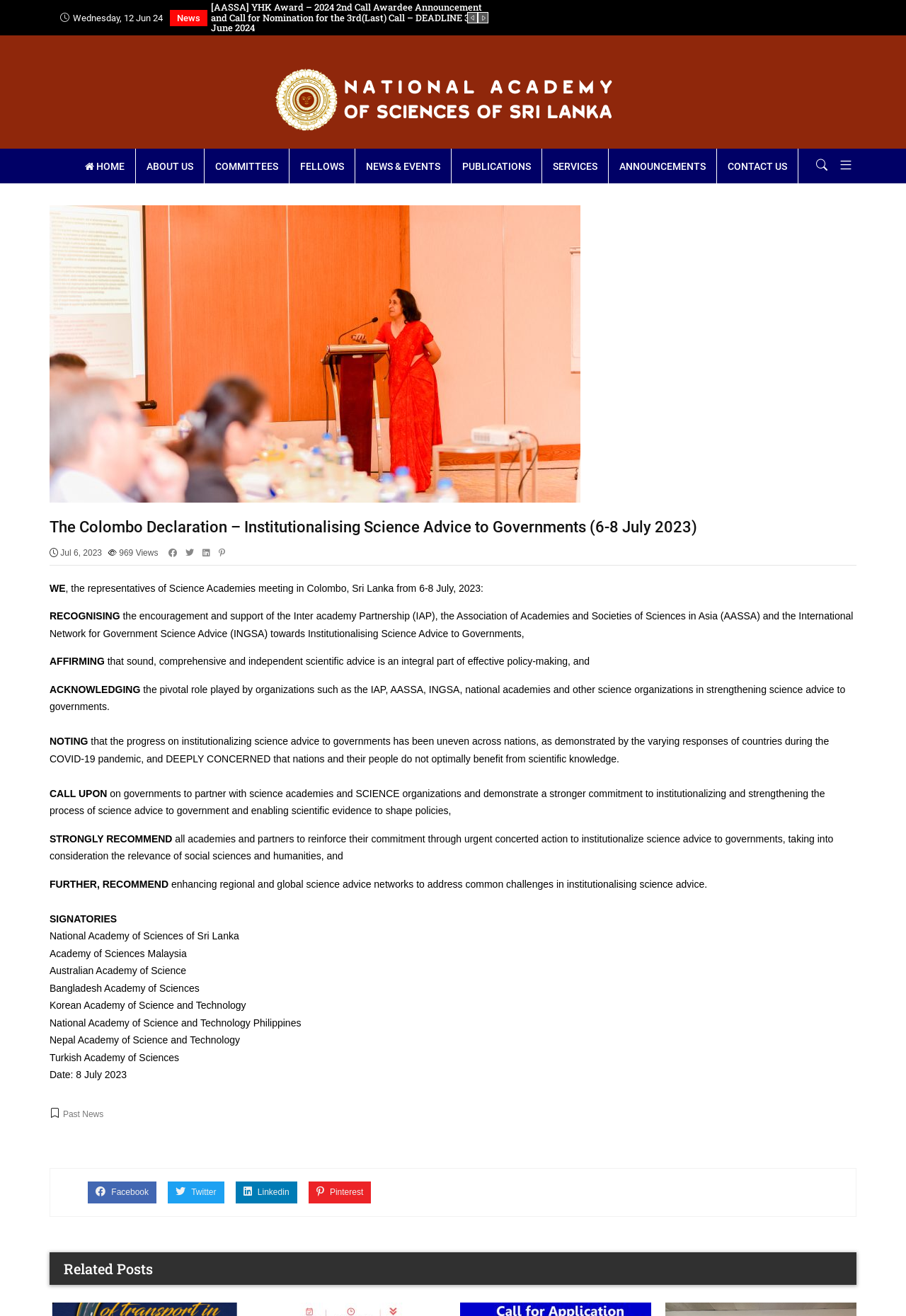Please specify the bounding box coordinates of the region to click in order to perform the following instruction: "Click the Facebook link".

[0.097, 0.898, 0.173, 0.914]